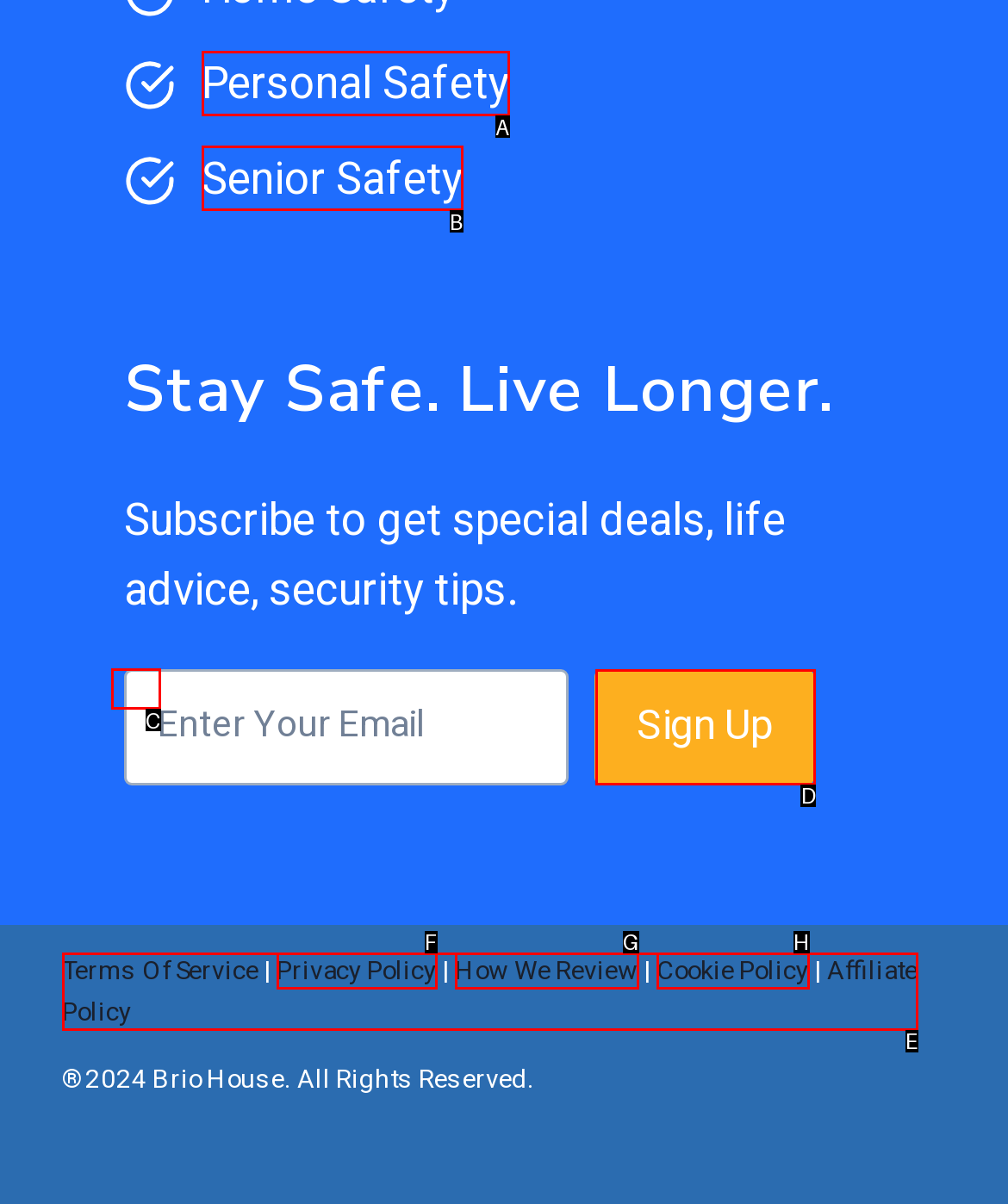To complete the task: View 'HP (Hewlett-Packard) Printer', which option should I click? Answer with the appropriate letter from the provided choices.

None